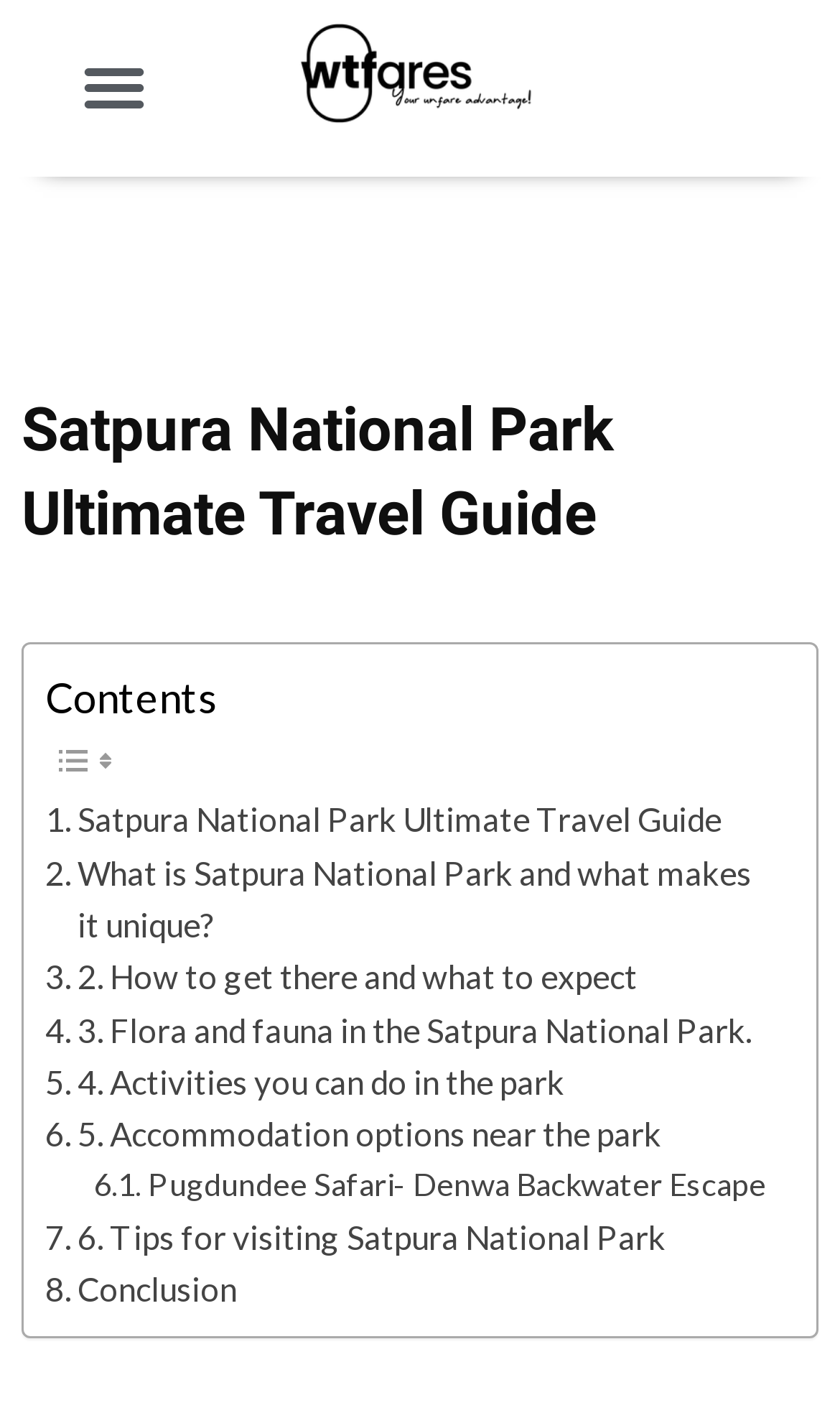Please find the bounding box coordinates for the clickable element needed to perform this instruction: "Read the Satpura National Park Ultimate Travel Guide".

[0.026, 0.275, 0.974, 0.394]